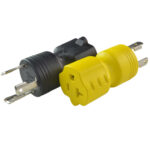Provide a brief response to the question below using a single word or phrase: 
In what settings is this adapter particularly useful?

Marine applications